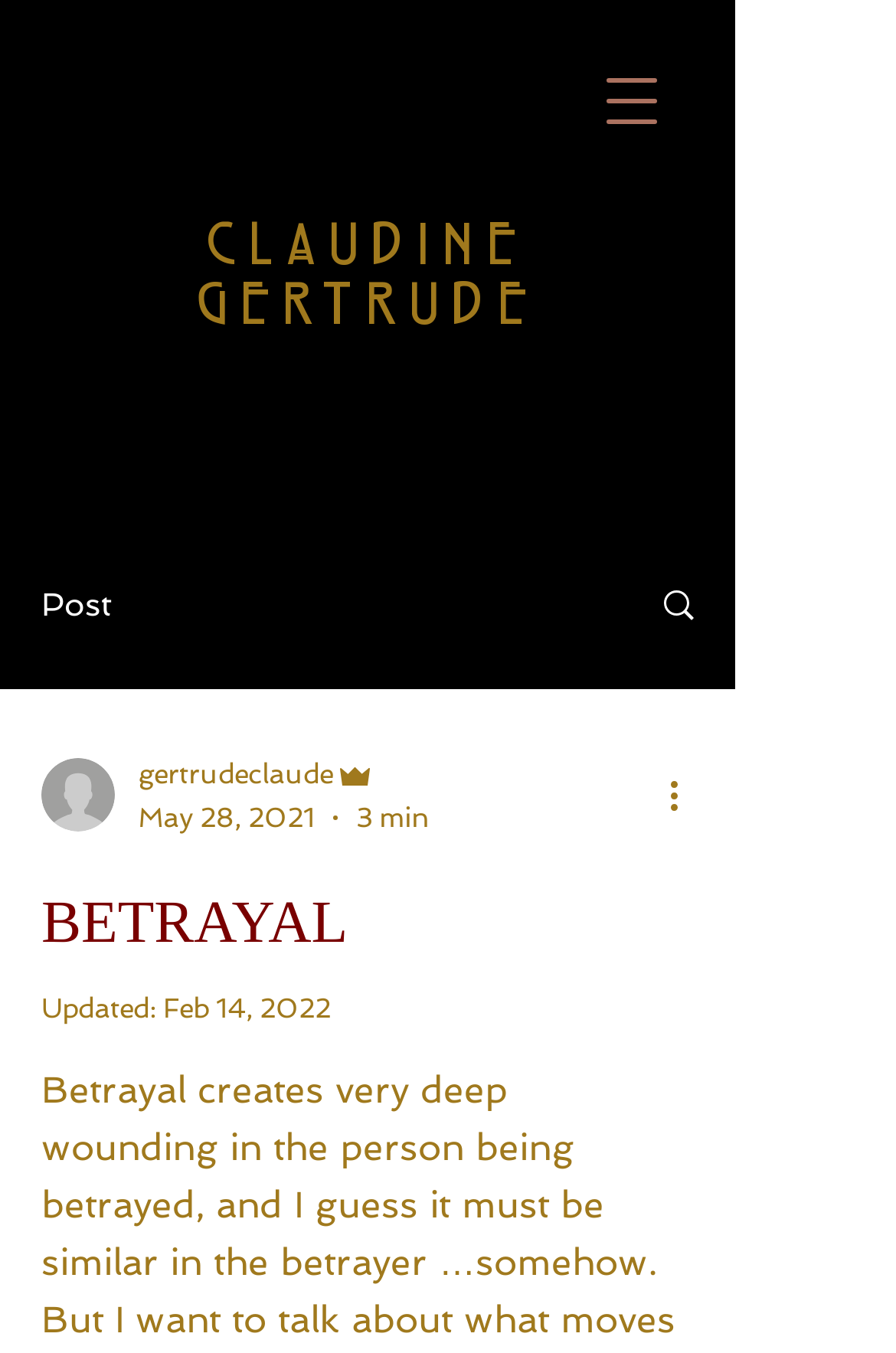Describe the entire webpage, focusing on both content and design.

The webpage appears to be a blog post or article about the topic of betrayal. At the top, there is a heading with the title "BETRAYAL" in large font. Below this, there are three smaller headings with the author's name, "Claudine Gertrude", and a blank space. 

On the top right side, there is a button to open a navigation menu. Below this, there is a section with a post title, "Post", and a link with an image. The image is likely a profile picture of the writer, accompanied by the writer's name, "gertrudeclaude", and their role, "Admin". The post's publication date, "May 28, 2021", and the estimated reading time, "3 min", are also displayed.

The main content of the post is a block of text that starts with the sentence "Betrayal creates very deep wounding in the person being betrayed, and I guess it must be similar in the betrayer …somehow." This text is positioned below the post's metadata and takes up most of the page's content area.

There are a few buttons and links scattered throughout the page, including a "More actions" button with an image, but their exact functions are unclear. Overall, the webpage has a simple and clean layout, with a focus on presenting the article's content.